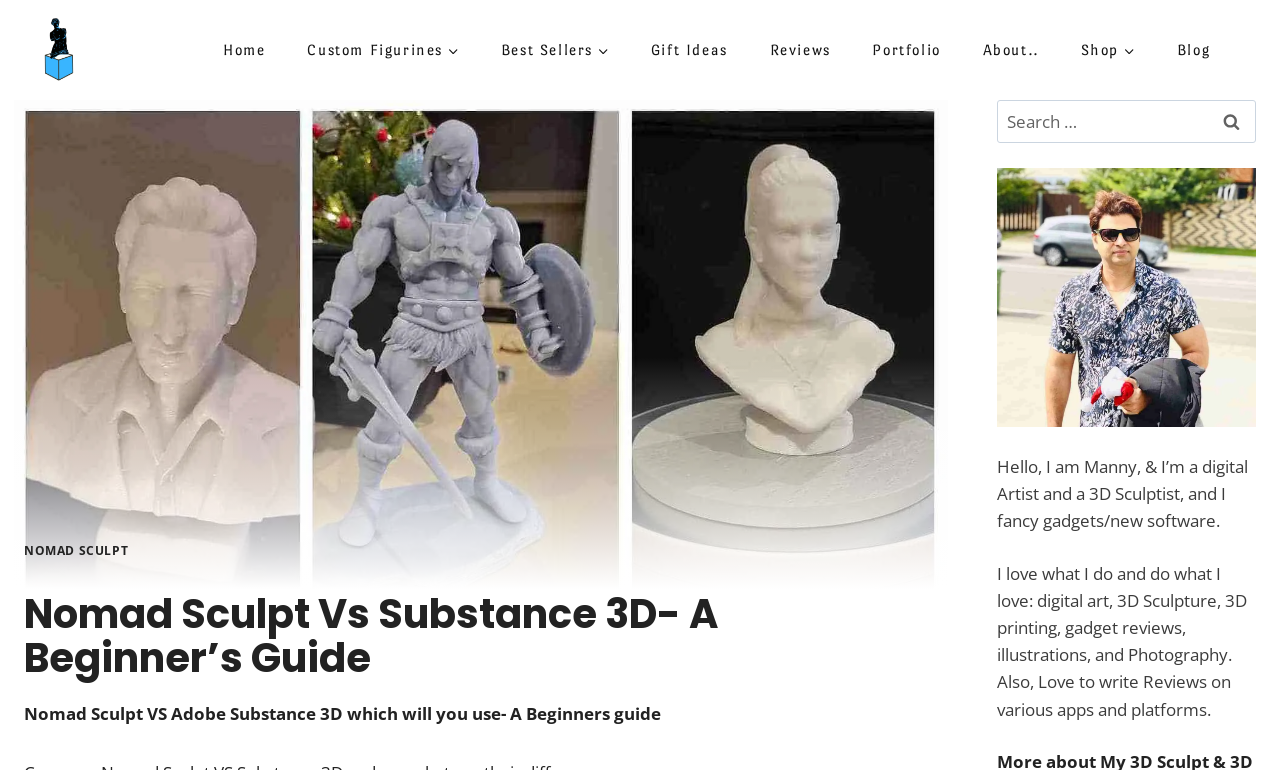Identify the bounding box coordinates of the region I need to click to complete this instruction: "Read the 'Nomad Sculpt Vs Substance 3D- A Beginner’s Guide' article".

[0.019, 0.769, 0.733, 0.883]